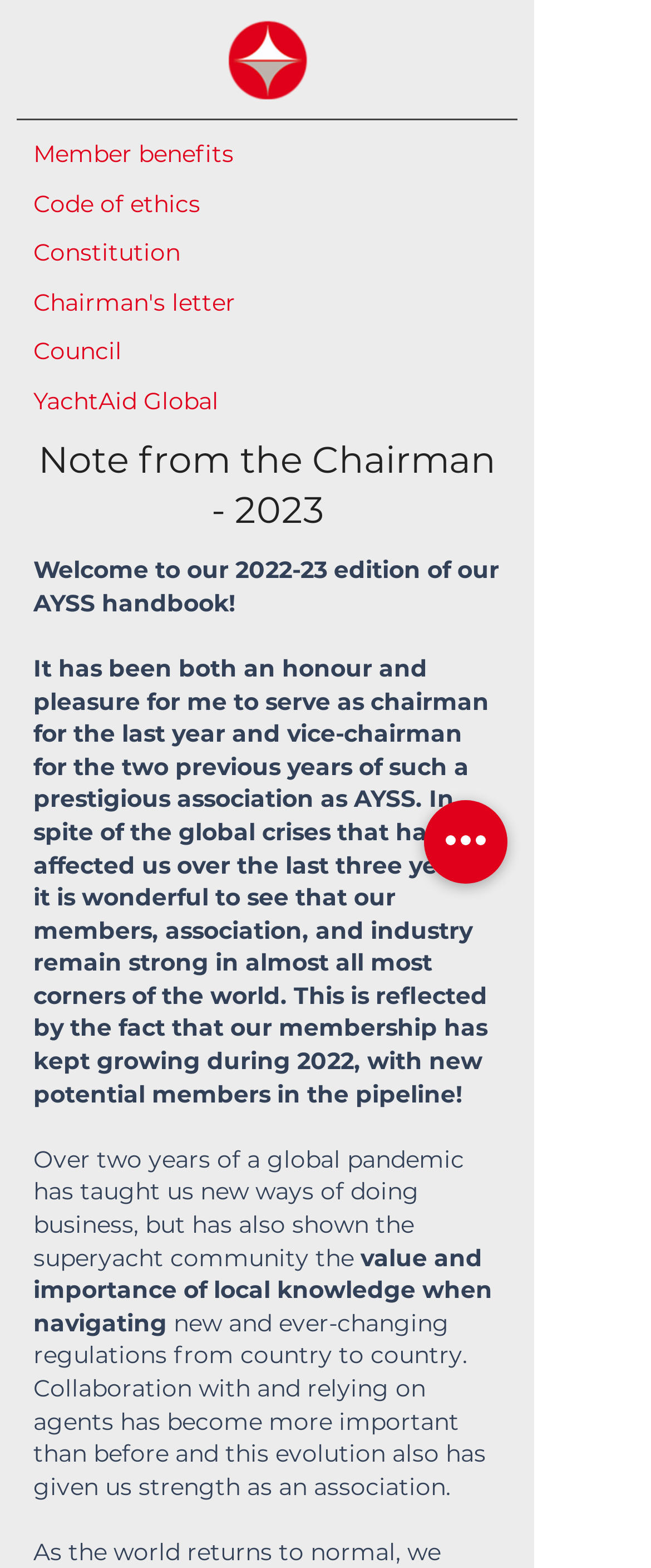Predict the bounding box coordinates for the UI element described as: "Code of ethics". The coordinates should be four float numbers between 0 and 1, presented as [left, top, right, bottom].

[0.051, 0.12, 0.308, 0.139]